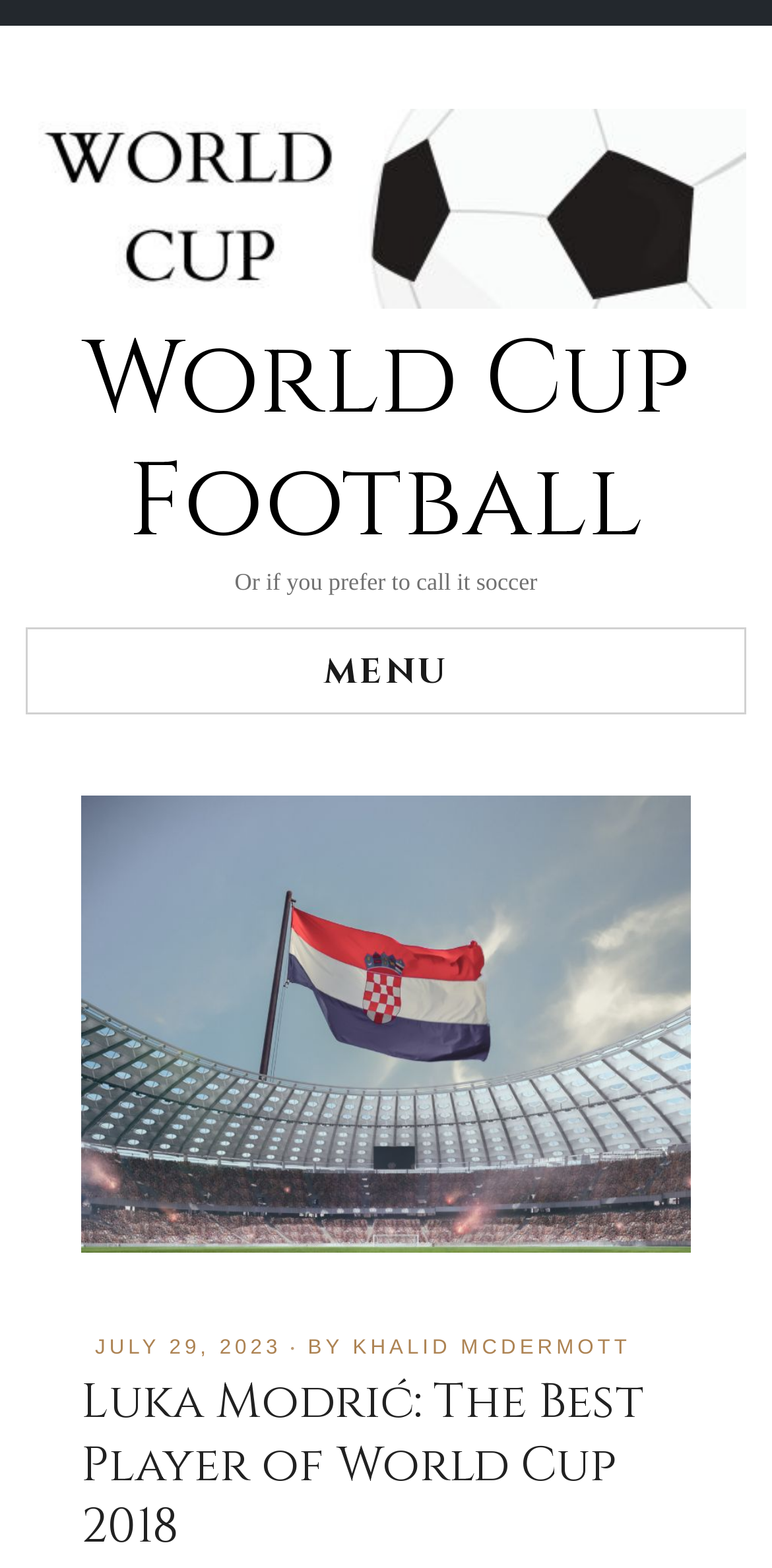What is the main topic of the webpage?
Based on the content of the image, thoroughly explain and answer the question.

I found the main topic by looking at the heading element located below the image, which contains the text 'Luka Modrić: The Best Player of World Cup 2018'.